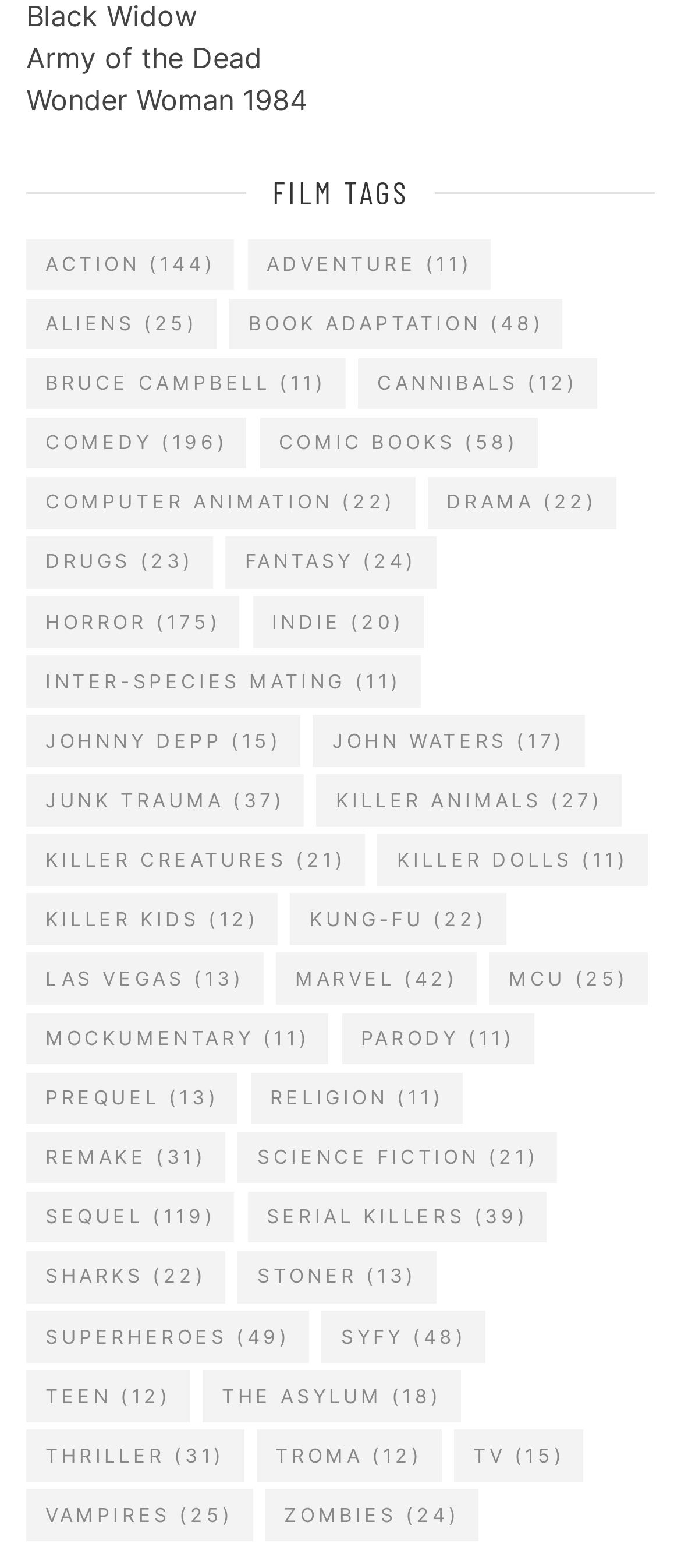Answer briefly with one word or phrase:
How many items are in the 'Killer Kids' category?

12